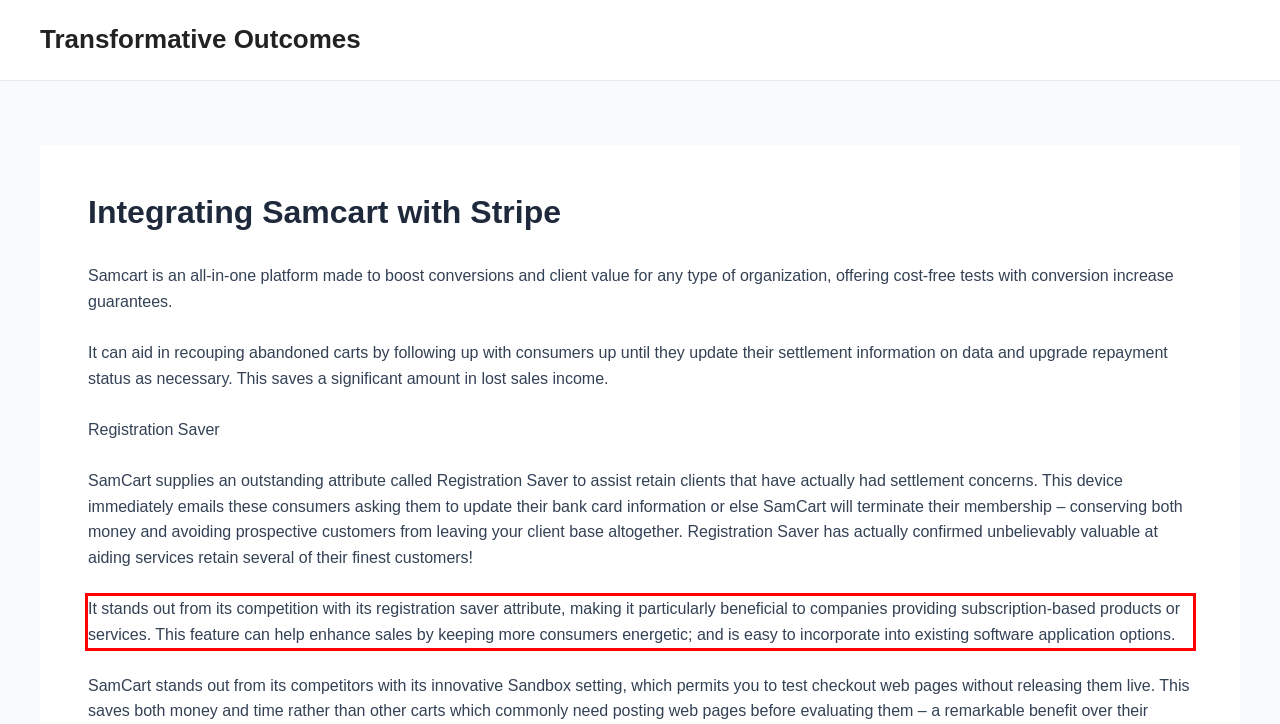Review the webpage screenshot provided, and perform OCR to extract the text from the red bounding box.

It stands out from its competition with its registration saver attribute, making it particularly beneficial to companies providing subscription-based products or services. This feature can help enhance sales by keeping more consumers energetic; and is easy to incorporate into existing software application options.